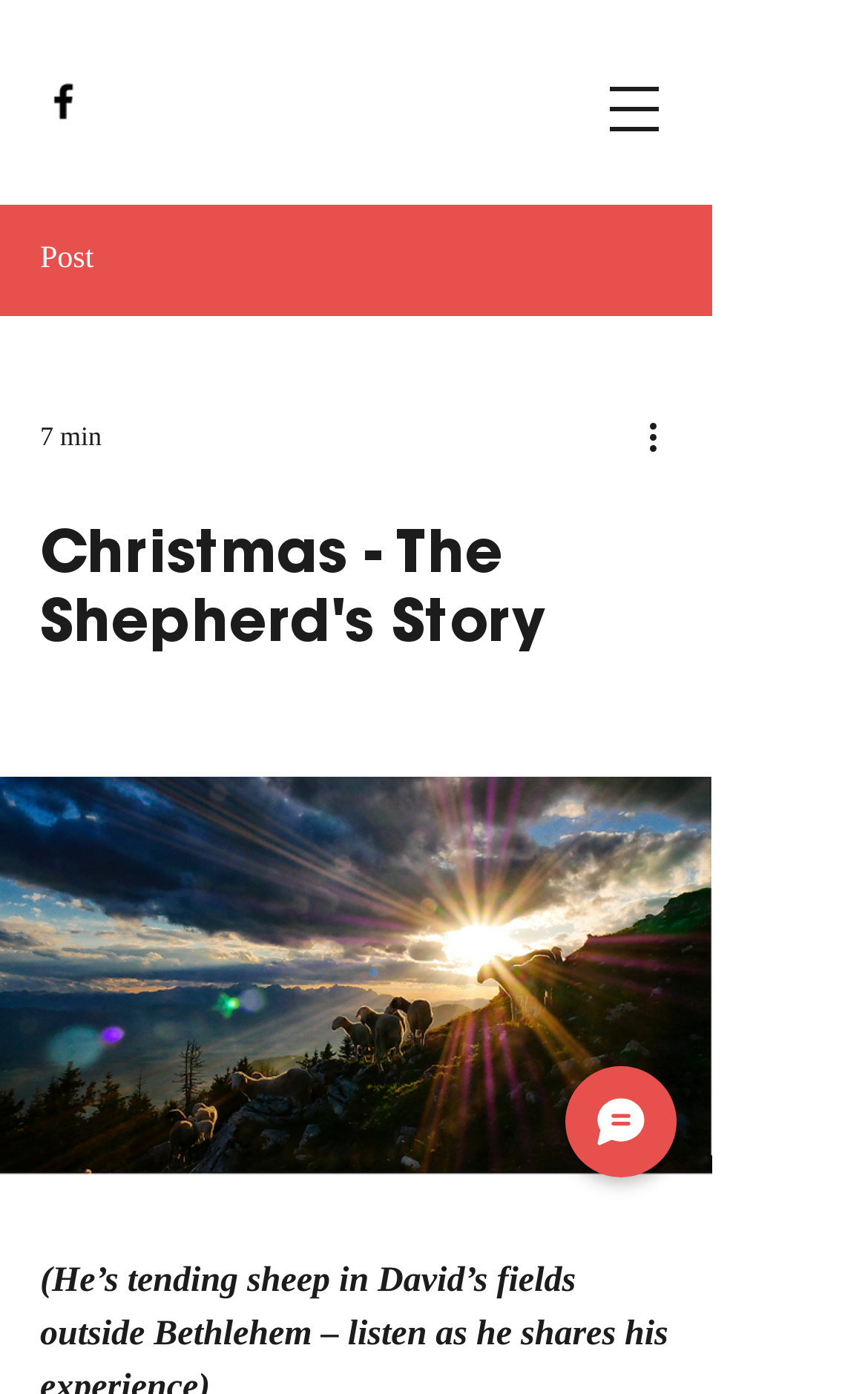What is the name of the social media platform with a Facebook image?
Answer the question with a single word or phrase, referring to the image.

Facebook